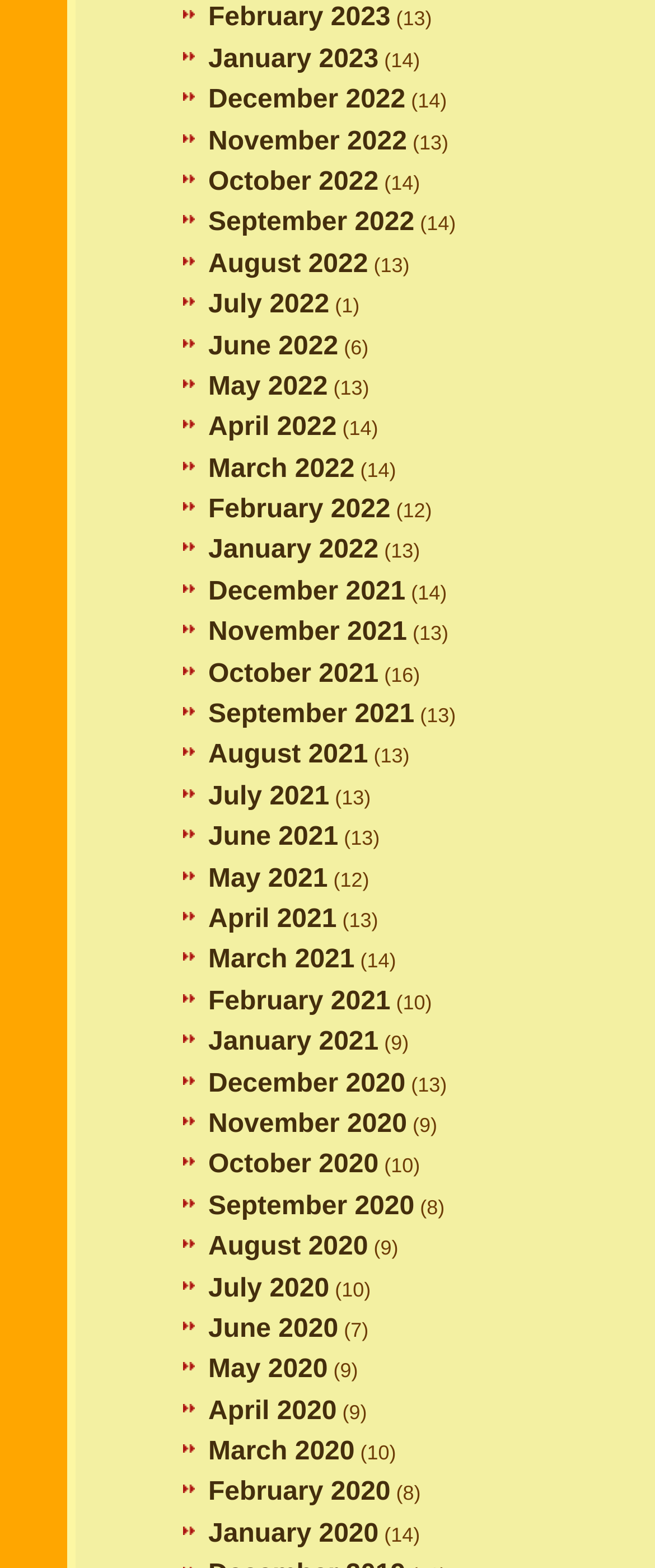Could you locate the bounding box coordinates for the section that should be clicked to accomplish this task: "Get customer support".

None